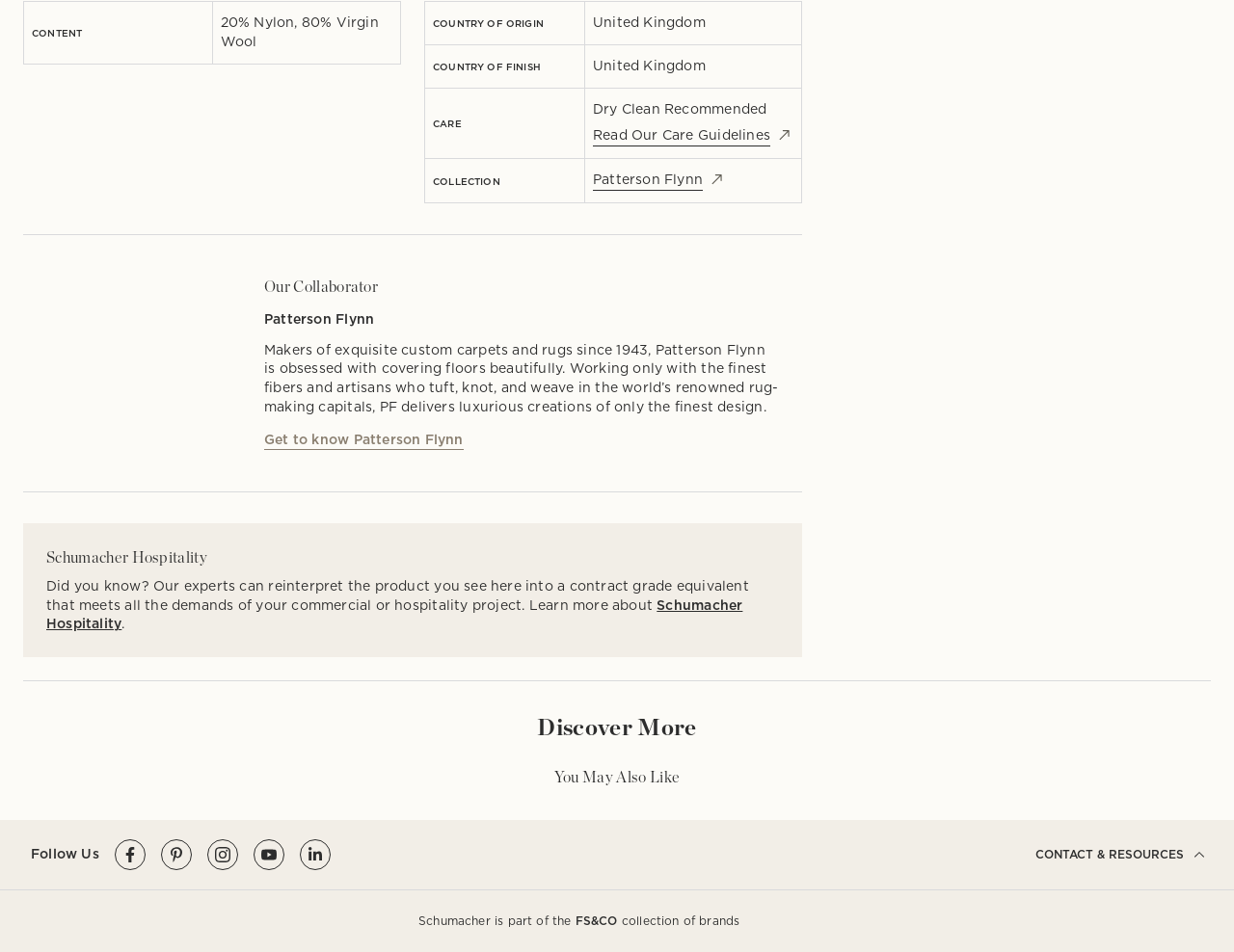Identify the bounding box coordinates of the part that should be clicked to carry out this instruction: "View care guidelines".

[0.48, 0.133, 0.643, 0.154]